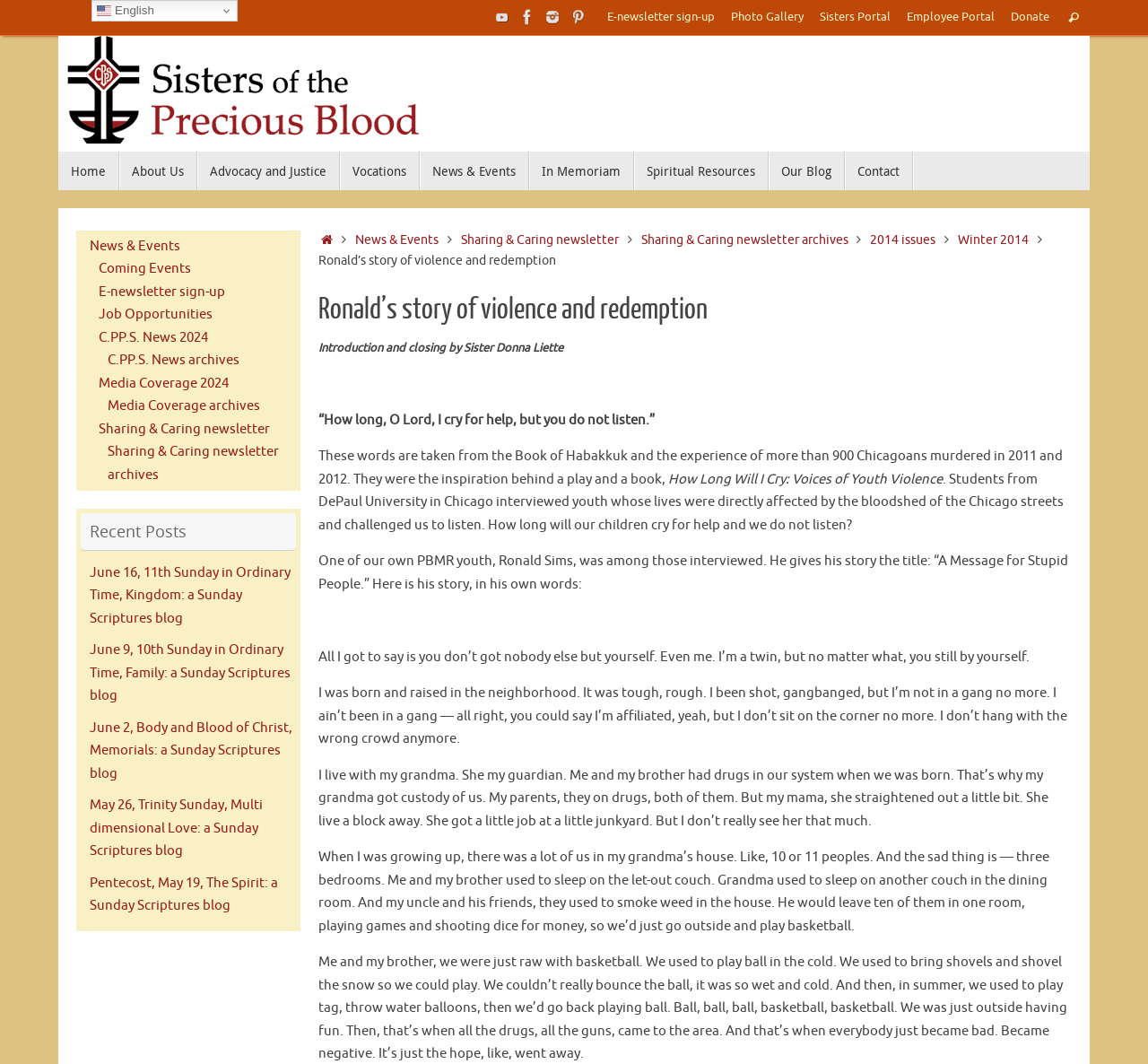Can you identify the bounding box coordinates of the clickable region needed to carry out this instruction: 'Sign up for the e-newsletter'? The coordinates should be four float numbers within the range of 0 to 1, stated as [left, top, right, bottom].

[0.526, 0.0, 0.626, 0.034]